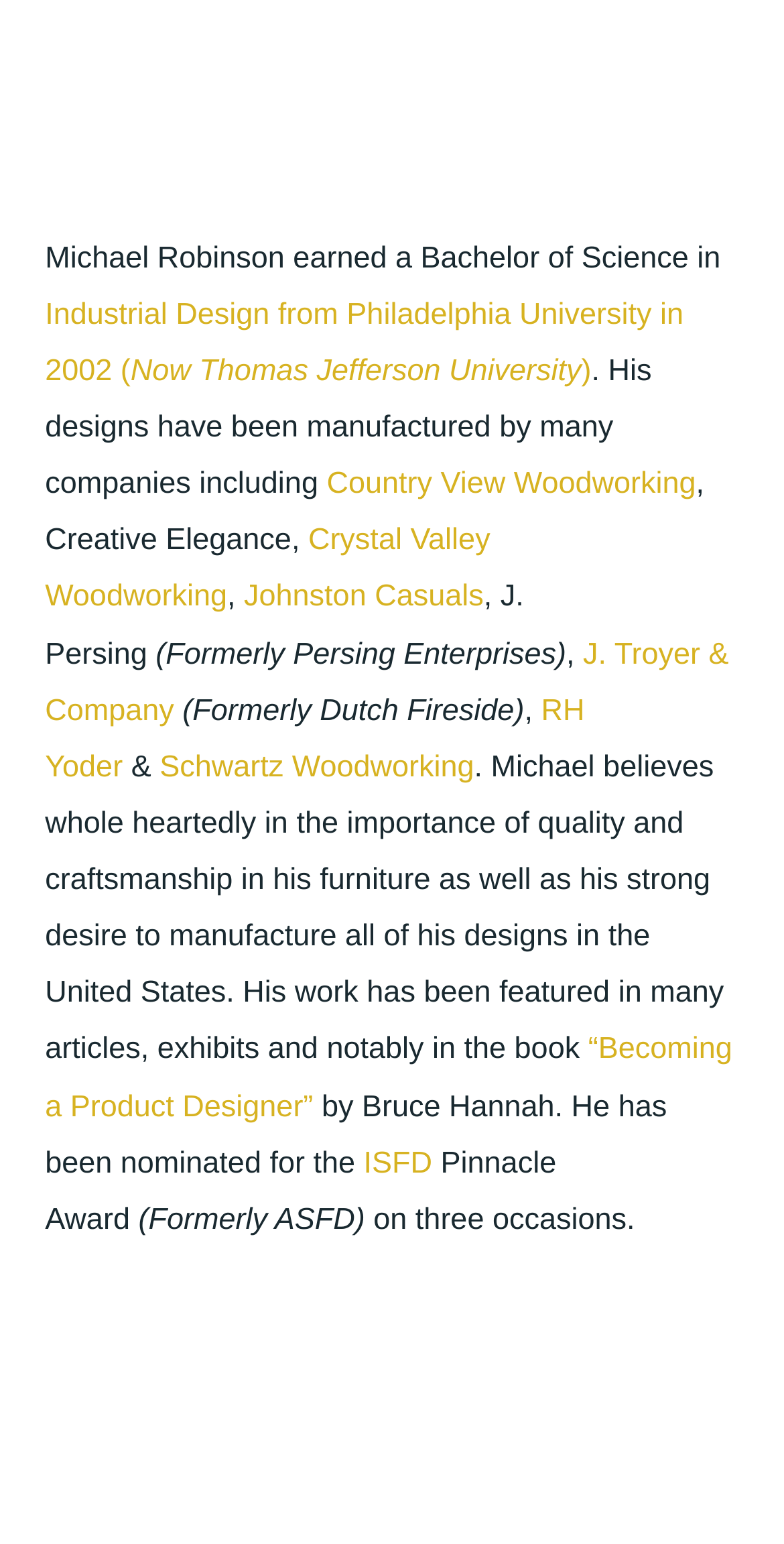Please provide a detailed answer to the question below based on the screenshot: 
Where does Michael want to manufacture his designs?

The text mentions that Michael believes wholeheartedly in the importance of quality and craftsmanship in his furniture, and he has a strong desire to manufacture all of his designs in the United States.